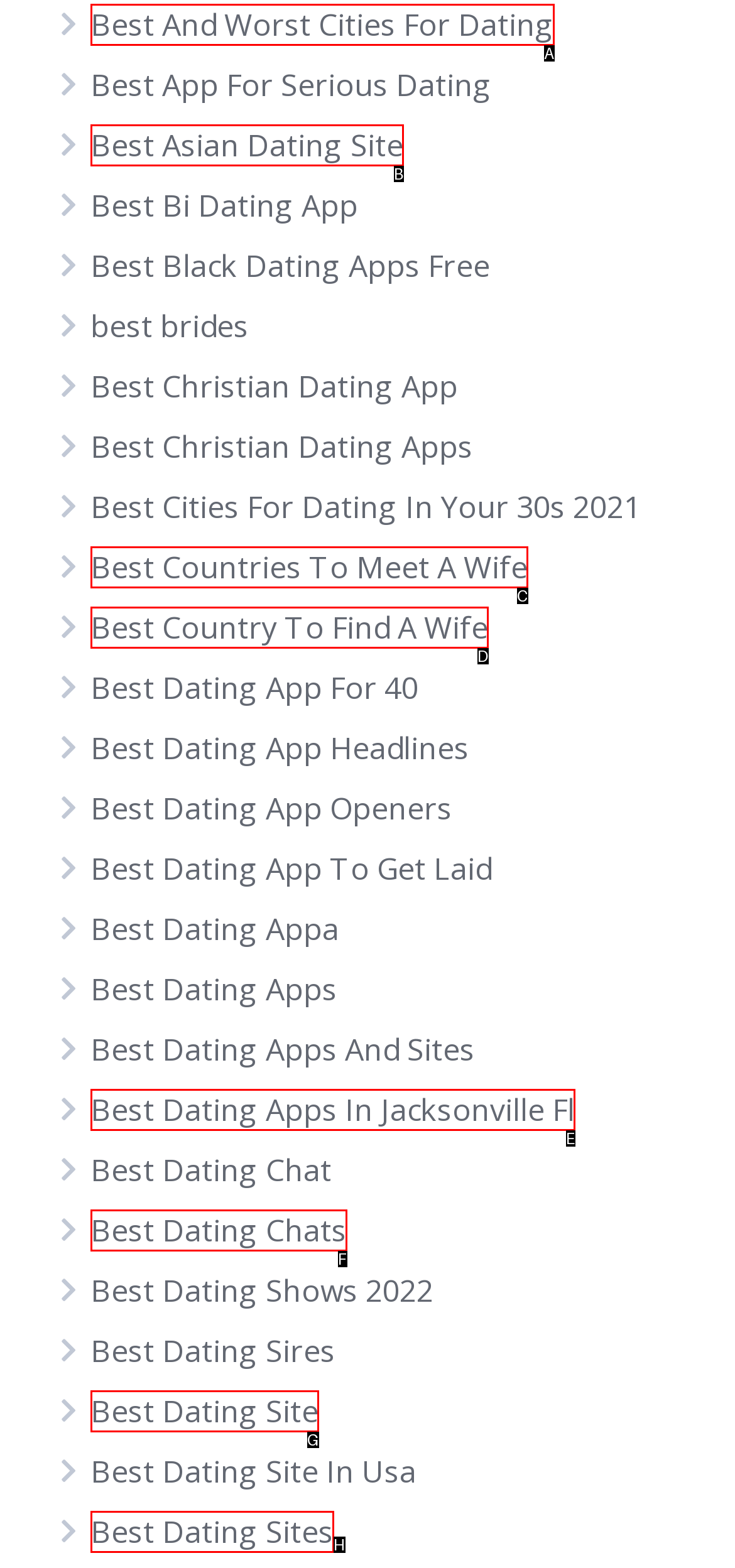Determine the option that best fits the description: Tank and the Bangas
Reply with the letter of the correct option directly.

None